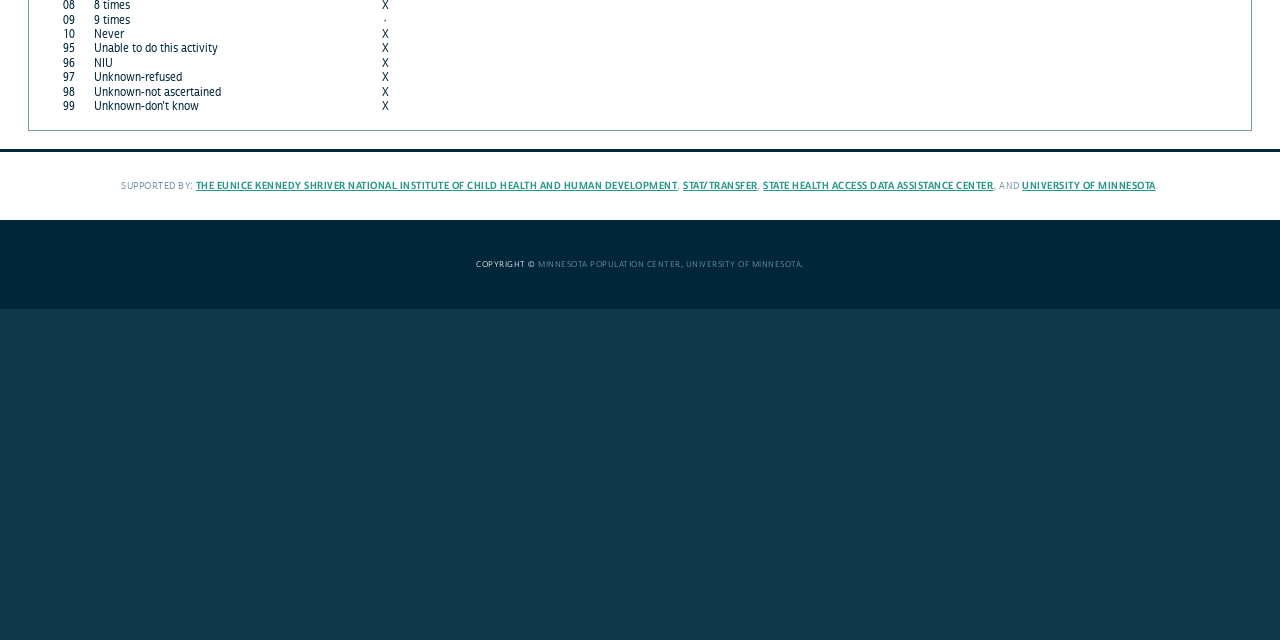Using the provided description Minnesota Population Center, find the bounding box coordinates for the UI element. Provide the coordinates in (top-left x, top-left y, bottom-right x, bottom-right y) format, ensuring all values are between 0 and 1.

[0.421, 0.404, 0.532, 0.422]